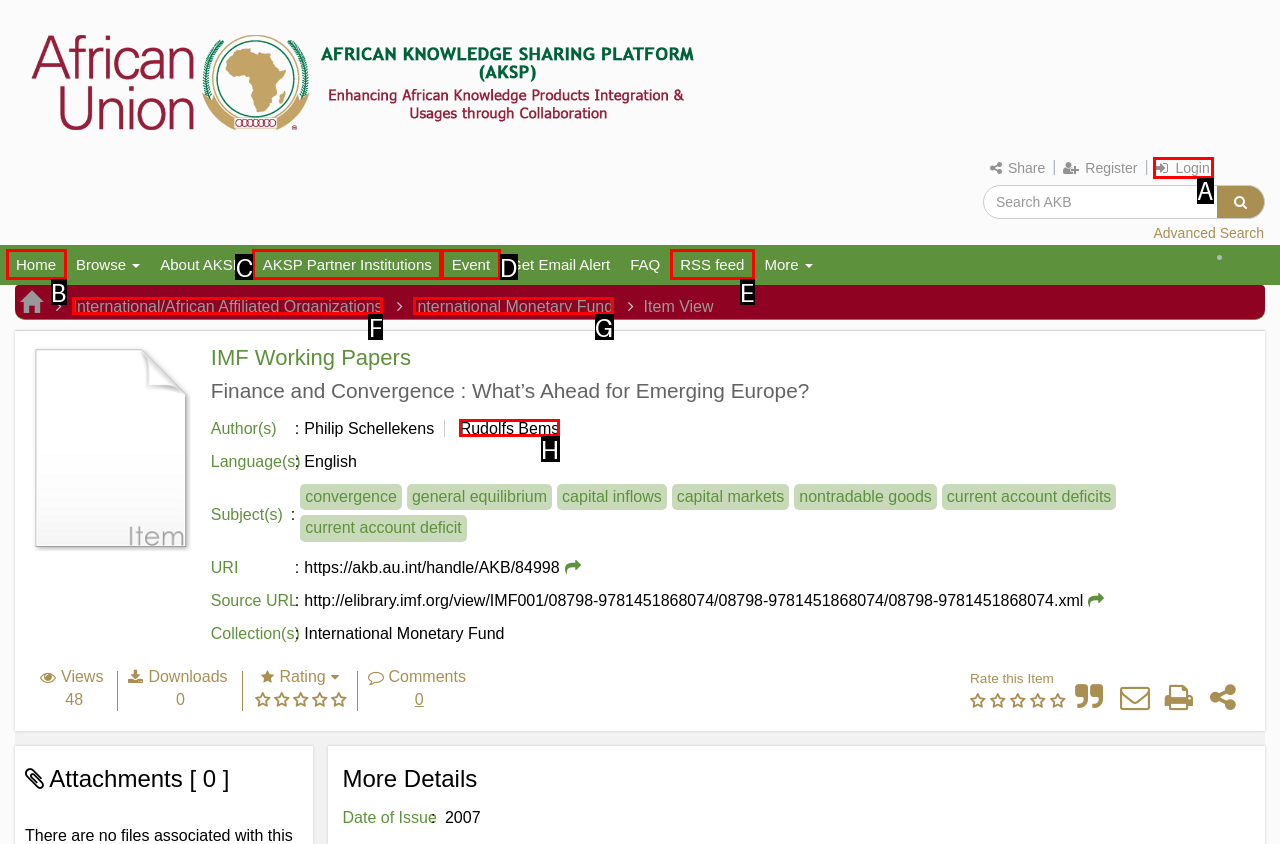For the task: Login, tell me the letter of the option you should click. Answer with the letter alone.

A